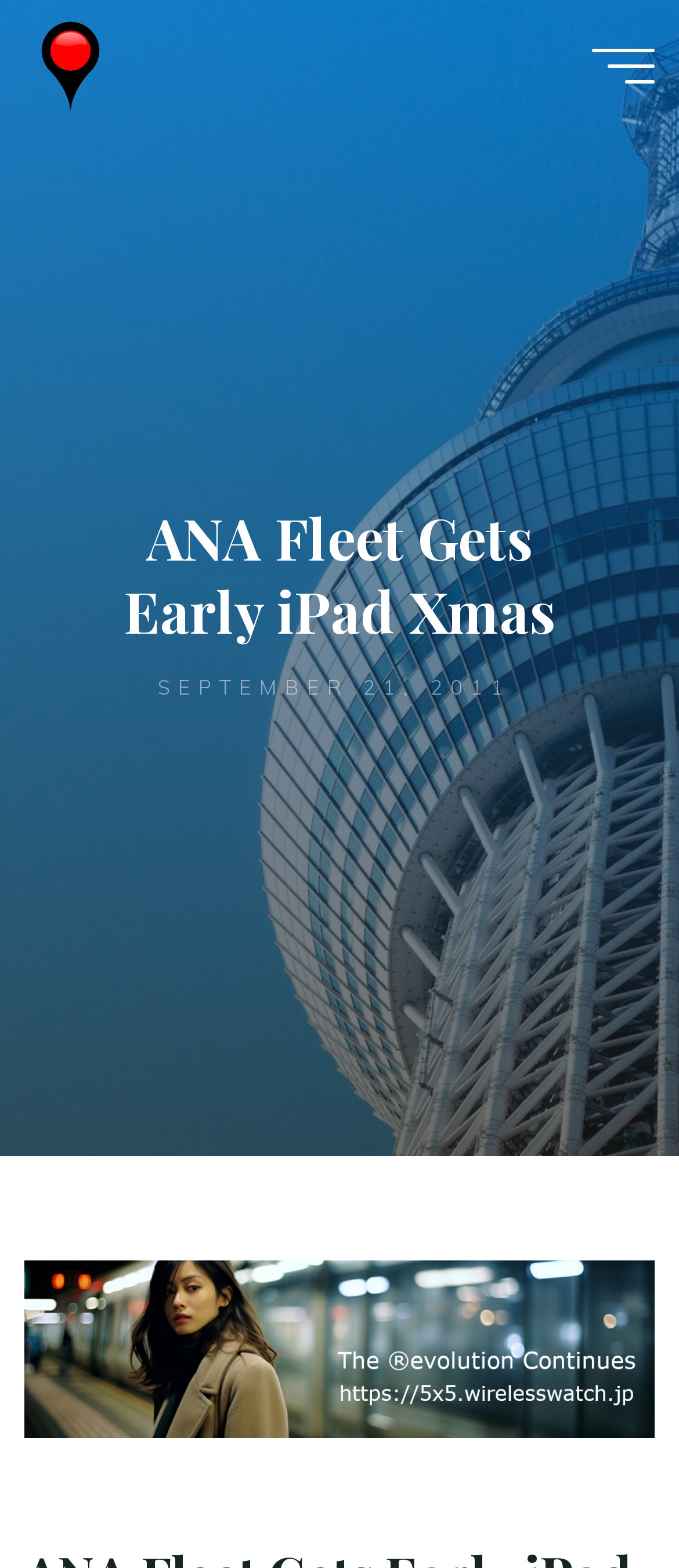Identify the bounding box of the UI element described as follows: "aria-label="Main menu"". Provide the coordinates as four float numbers in the range of 0 to 1 [left, top, right, bottom].

[0.871, 0.031, 0.963, 0.053]